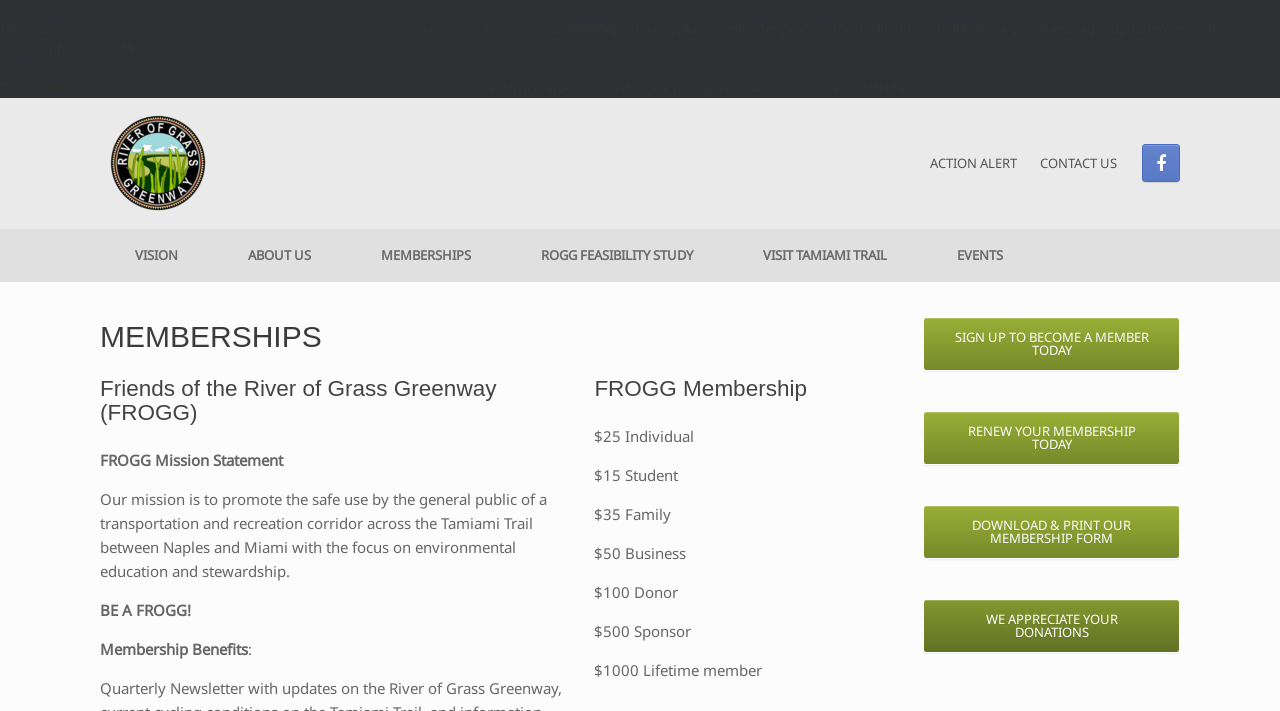What are the different membership types?
Please provide a single word or phrase as your answer based on the screenshot.

Individual, Student, Family, Business, Donor, Sponsor, Lifetime